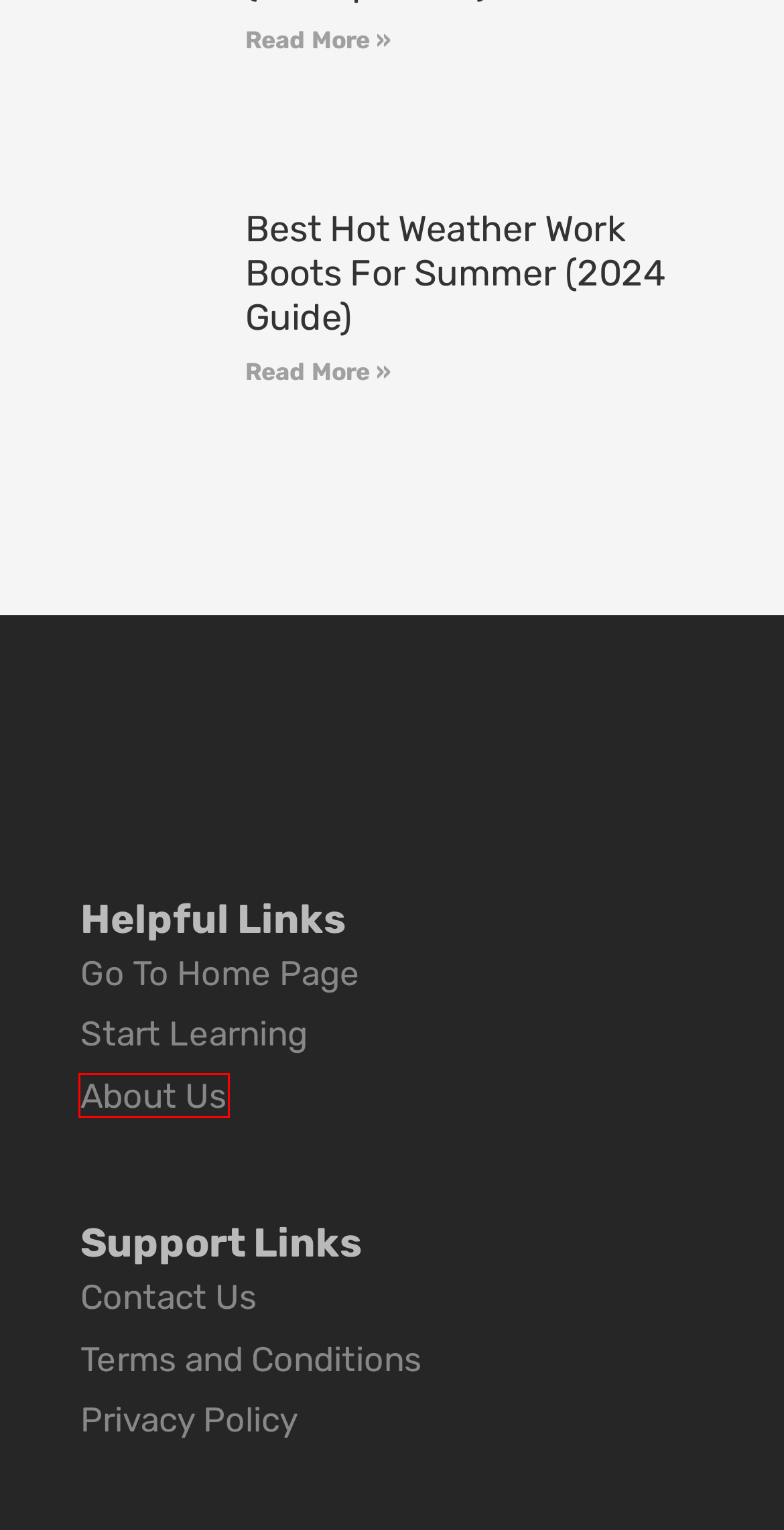Inspect the screenshot of a webpage with a red rectangle bounding box. Identify the webpage description that best corresponds to the new webpage after clicking the element inside the bounding box. Here are the candidates:
A. PPE Archives - ToolsGaloreHQ
B. Top 5 Best Cordless Drill (2024 Guide) - ToolsGaloreHQ
C. Helpful Guides - ToolsGaloreHQ
D. Terms and Conditions - ToolsGaloreHQ
E. Best Hot Weather Work Boots For Summer (2024 Guide) - ToolsGaloreHQ
F. About Us - ToolsGaloreHQ
G. Privacy Policy - ToolsGaloreHQ
H. Contact Us - ToolsGaloreHQ

F